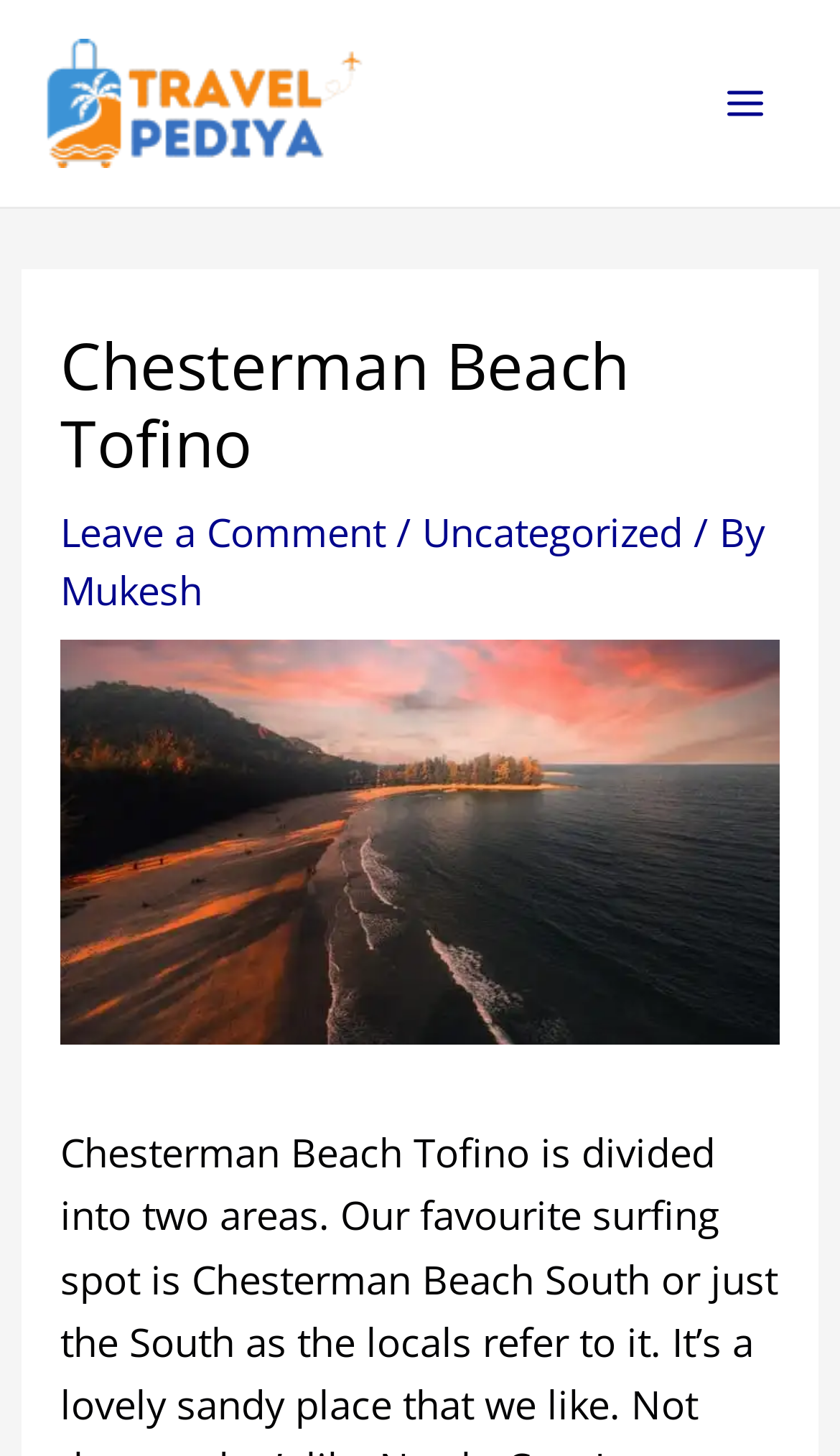Determine the main heading text of the webpage.

Chesterman Beach Tofino